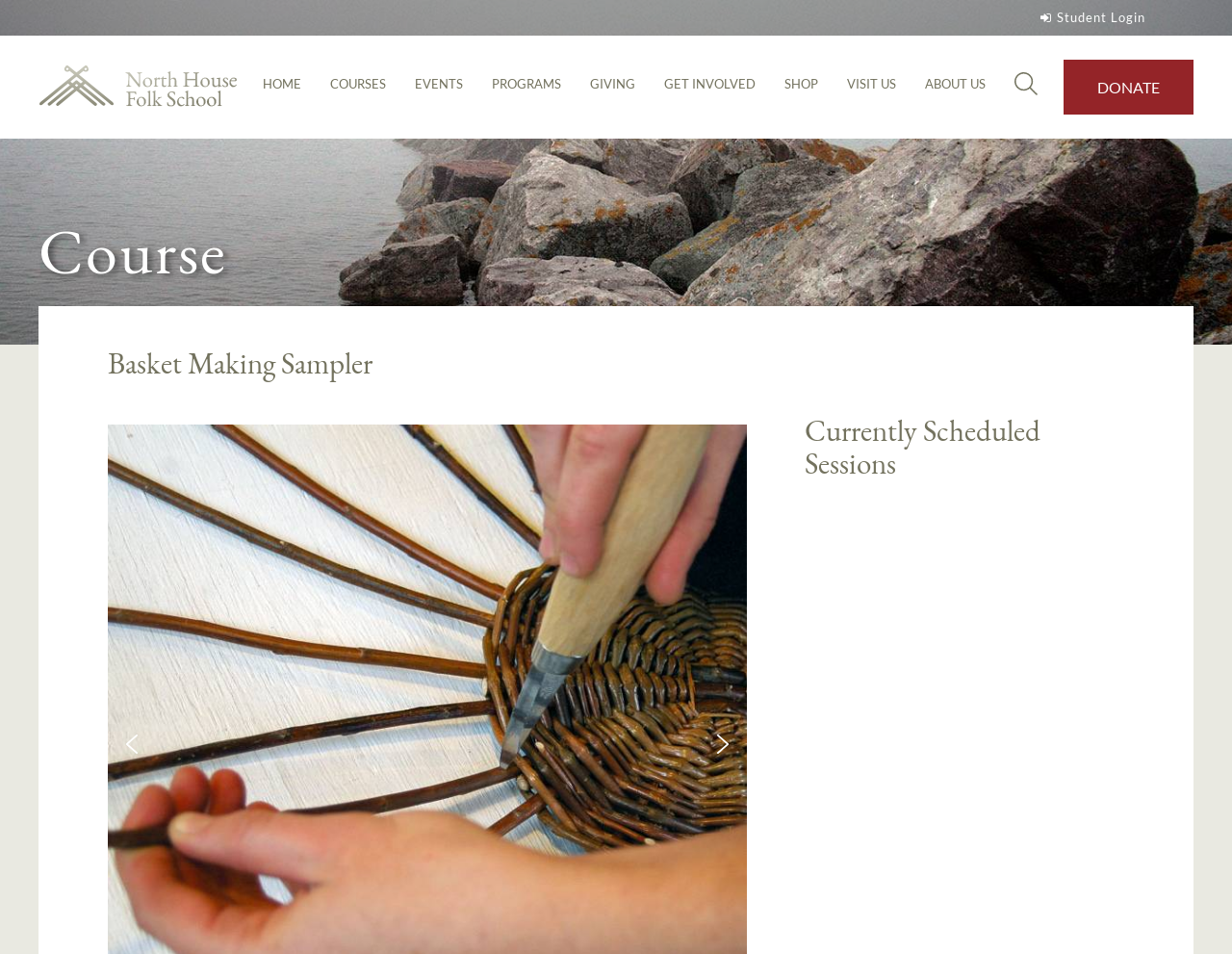Respond with a single word or phrase to the following question: How many links are there in the top navigation bar?

10